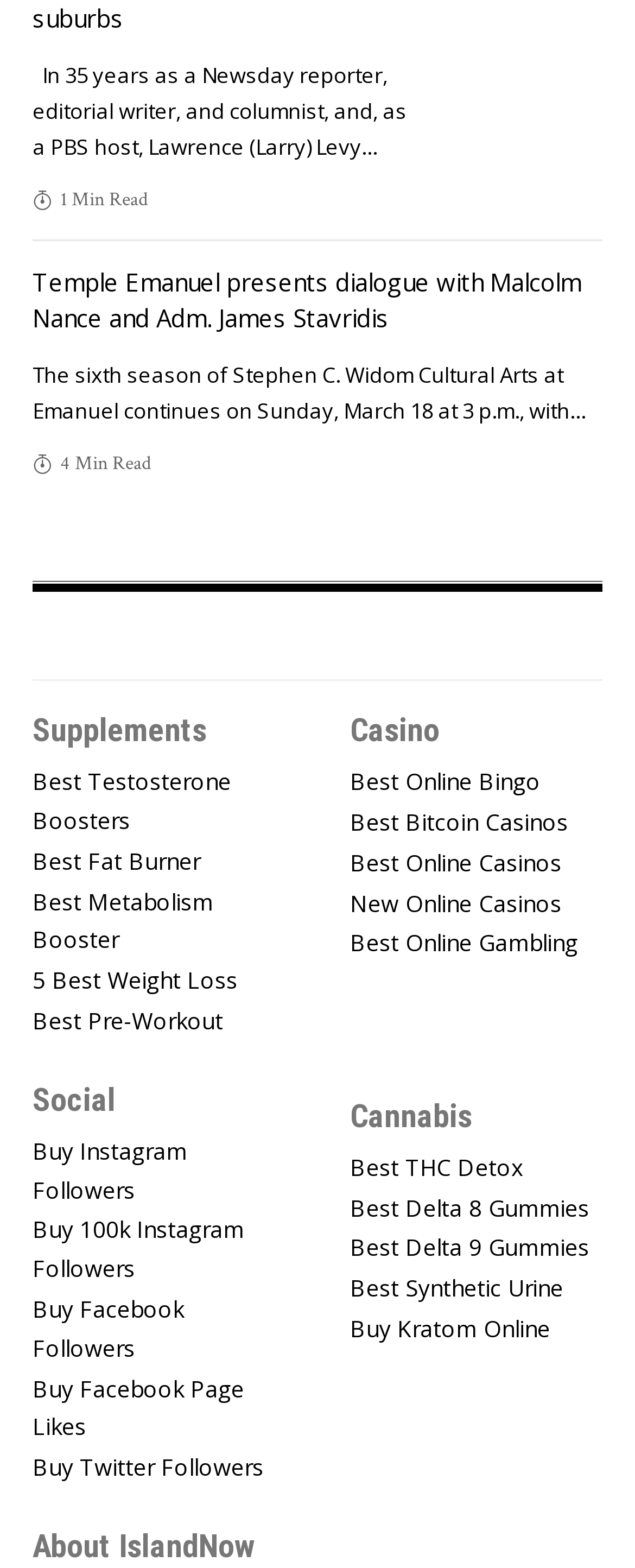Find the bounding box coordinates for the HTML element specified by: "Best Delta 8 Gummies".

[0.551, 0.753, 0.949, 0.788]